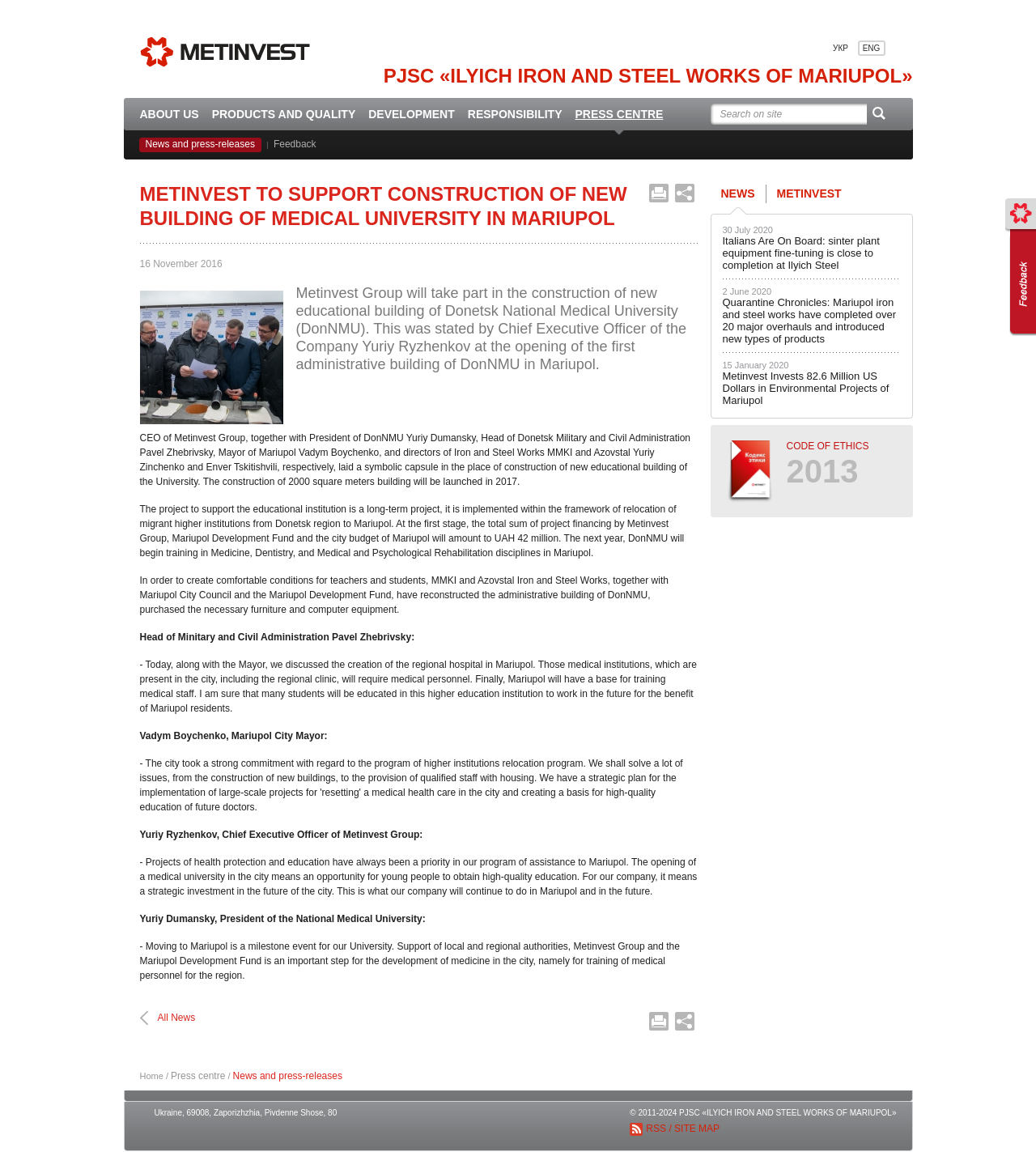Provide a one-word or short-phrase answer to the question:
Who is the CEO of Metinvest Group?

Yuriy Ryzhenkov